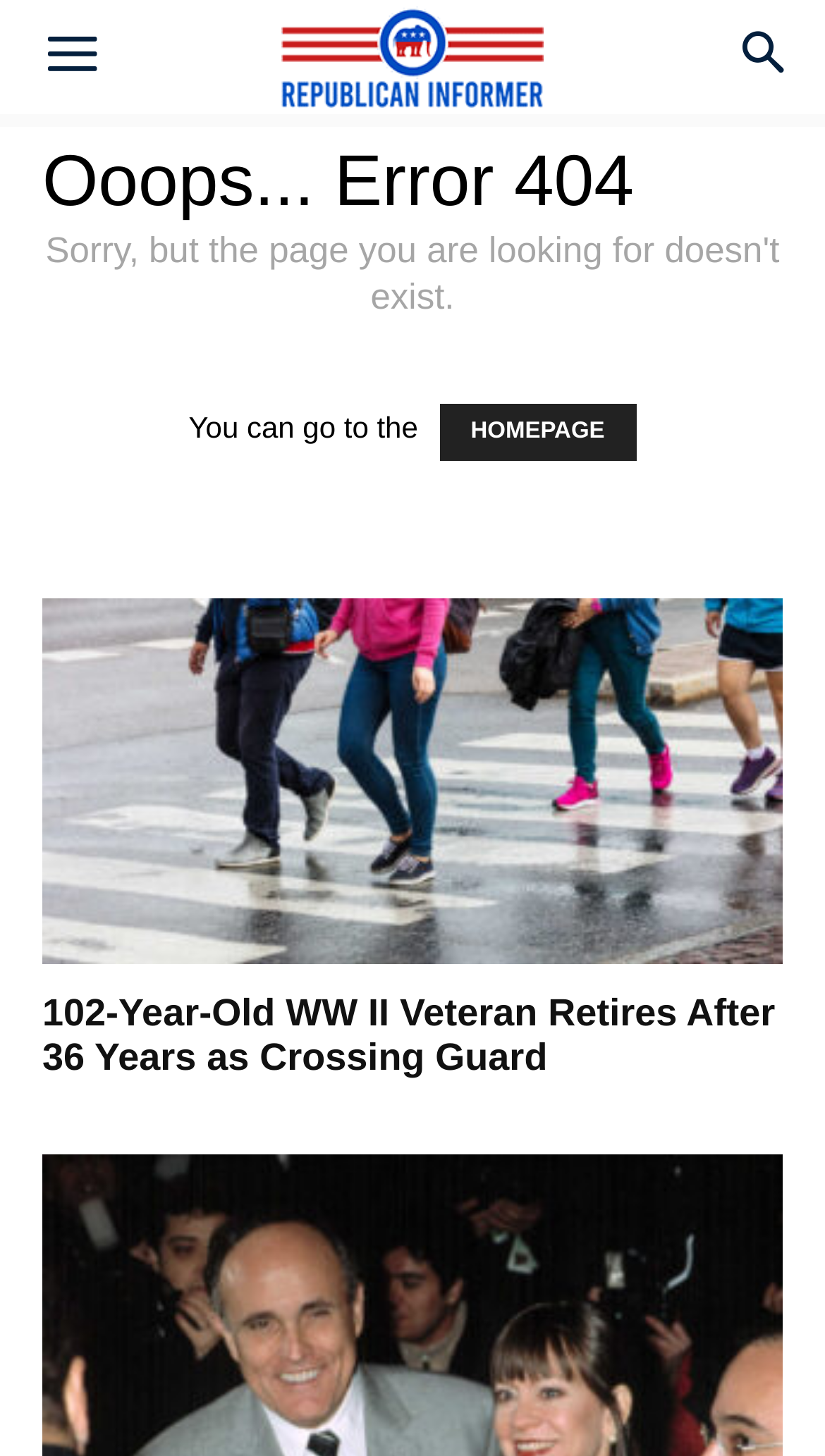What is the topic of the news article on the page?
Please use the visual content to give a single word or phrase answer.

WW II Veteran